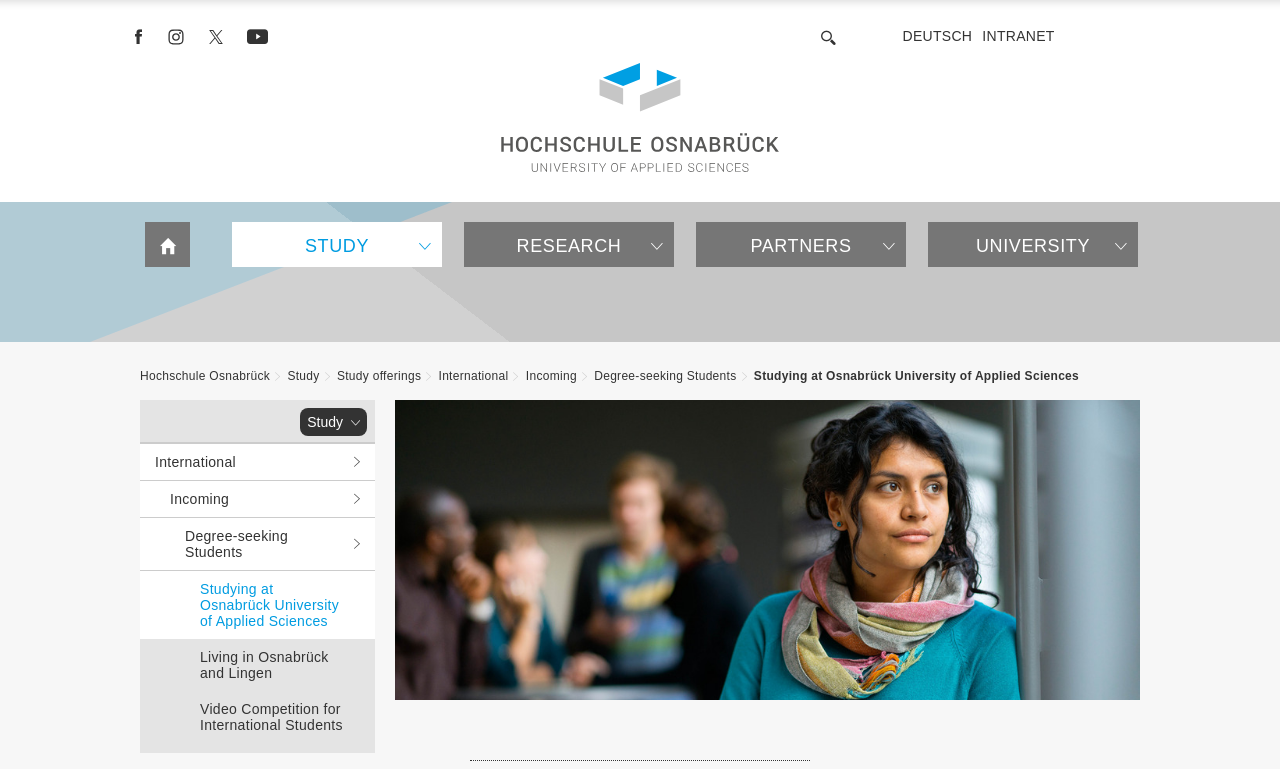What is the name of the research project search feature?
Please use the visual content to give a single word or phrase answer.

Advanced Search